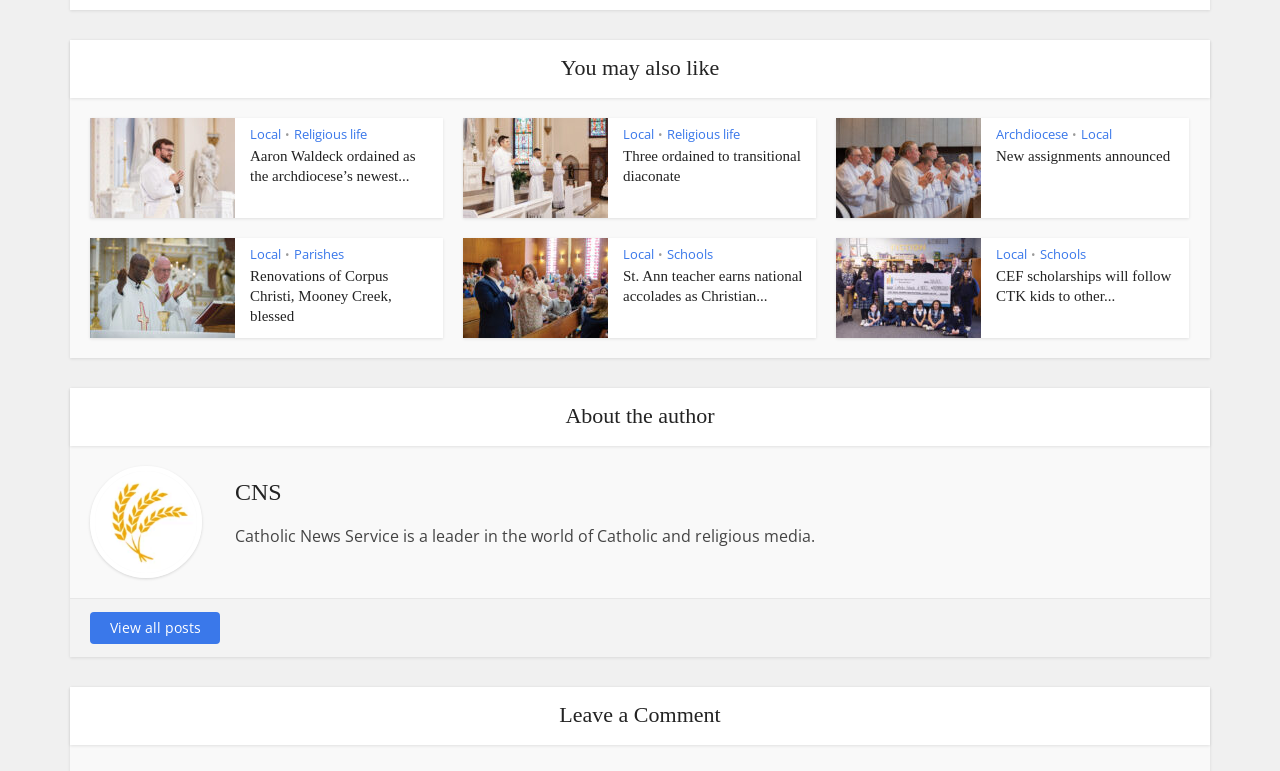Find the bounding box coordinates corresponding to the UI element with the description: "New assignments announced". The coordinates should be formatted as [left, top, right, bottom], with values as floats between 0 and 1.

[0.778, 0.192, 0.914, 0.213]